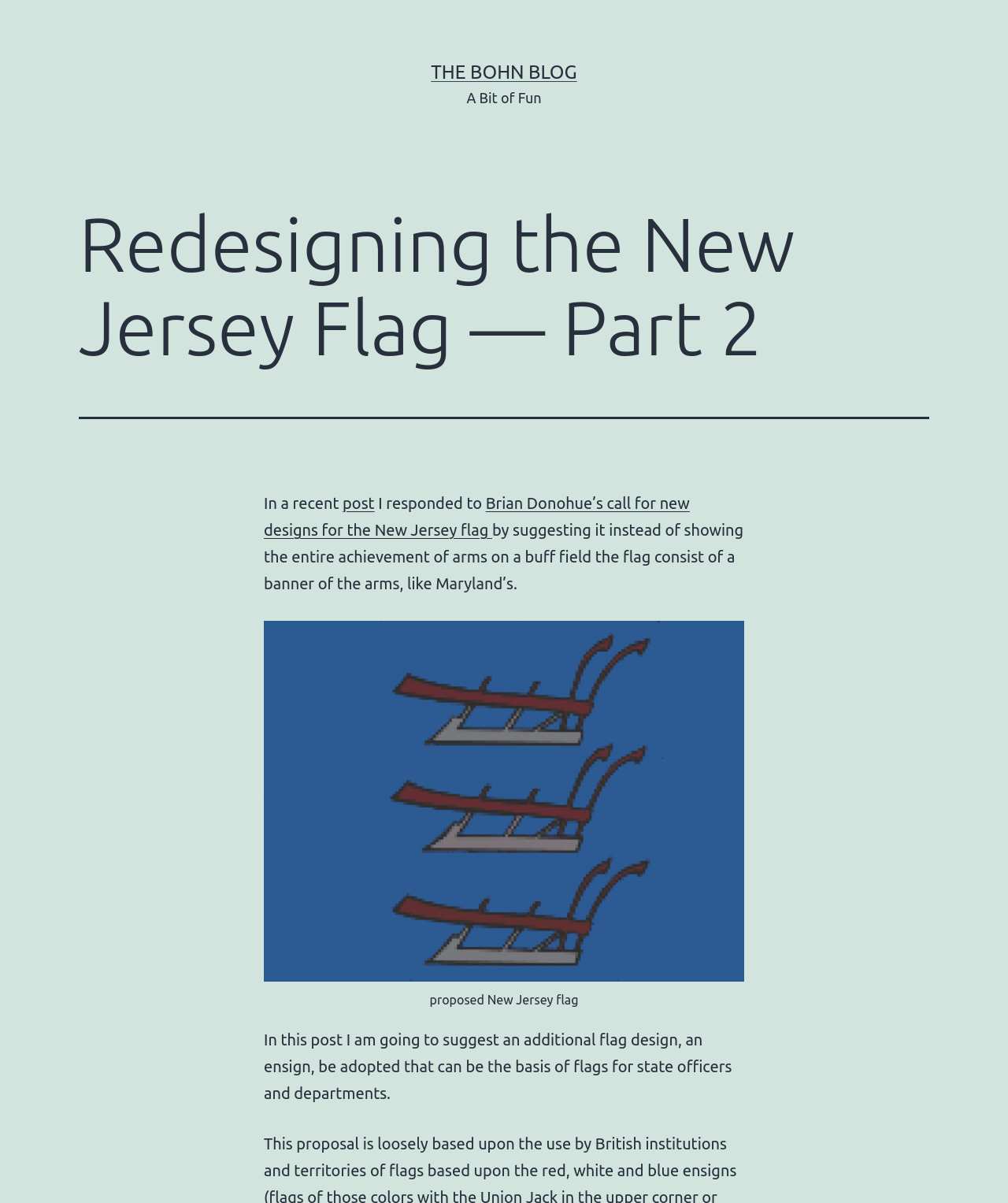Please find and give the text of the main heading on the webpage.

Redesigning the New Jersey Flag — Part 2